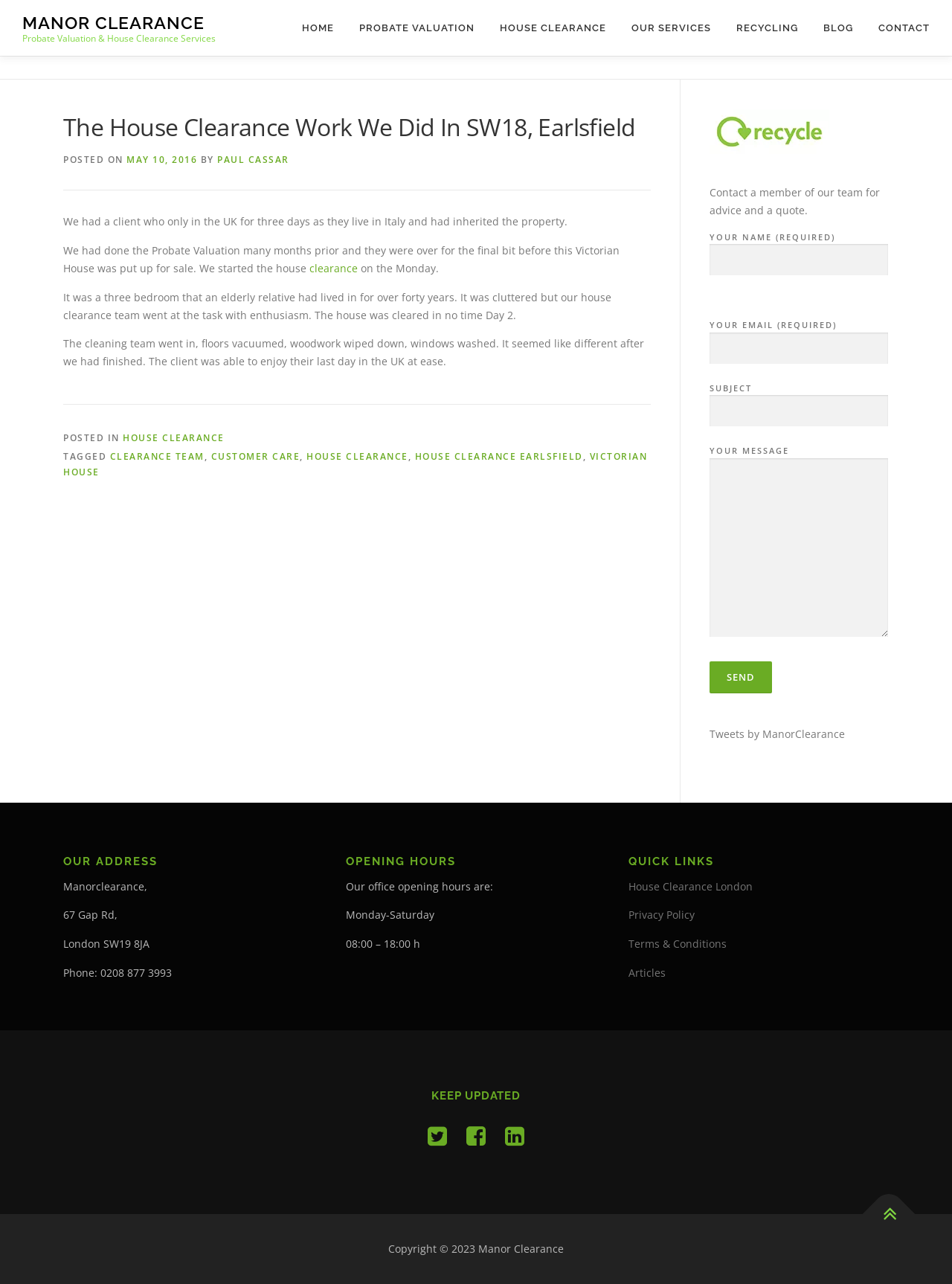Bounding box coordinates are specified in the format (top-left x, top-left y, bottom-right x, bottom-right y). All values are floating point numbers bounded between 0 and 1. Please provide the bounding box coordinate of the region this sentence describes: Tweets by ManorClearance

[0.745, 0.566, 0.888, 0.577]